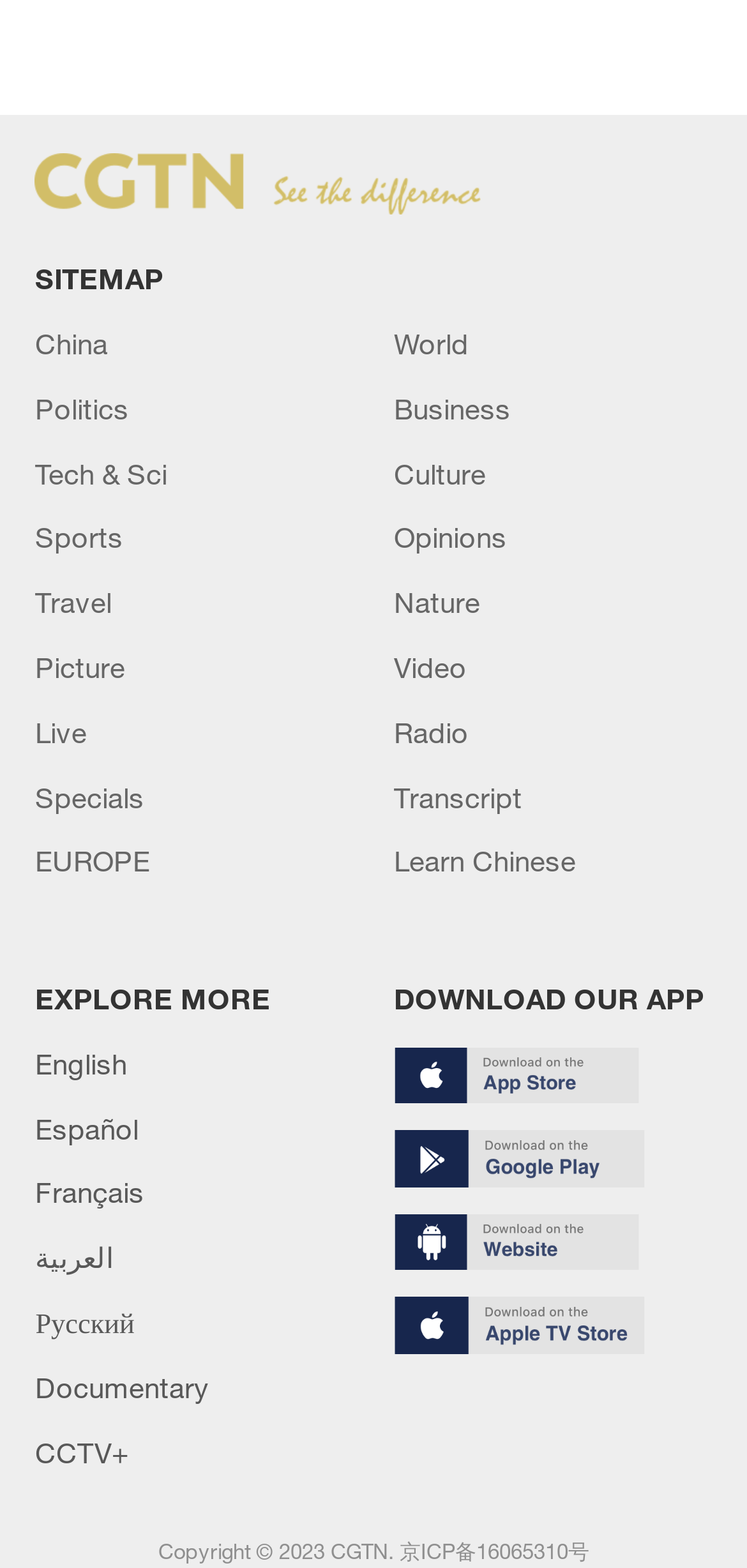Specify the bounding box coordinates of the area to click in order to execute this command: 'Add to wishlist'. The coordinates should consist of four float numbers ranging from 0 to 1, and should be formatted as [left, top, right, bottom].

None